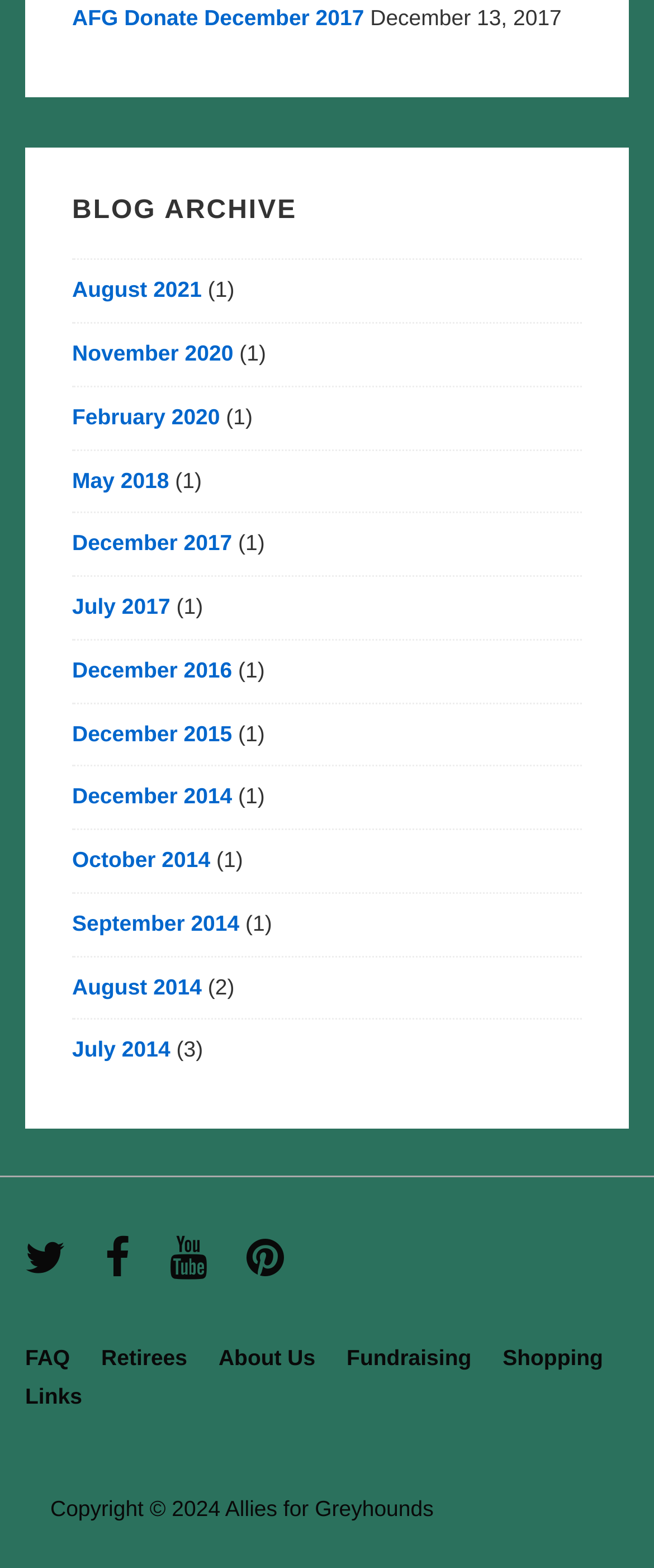What is the name of the organization?
Based on the image, answer the question with as much detail as possible.

I found the name of the organization at the bottom of the webpage, where it is written as 'Copyright © 2024 Allies for Greyhounds'.